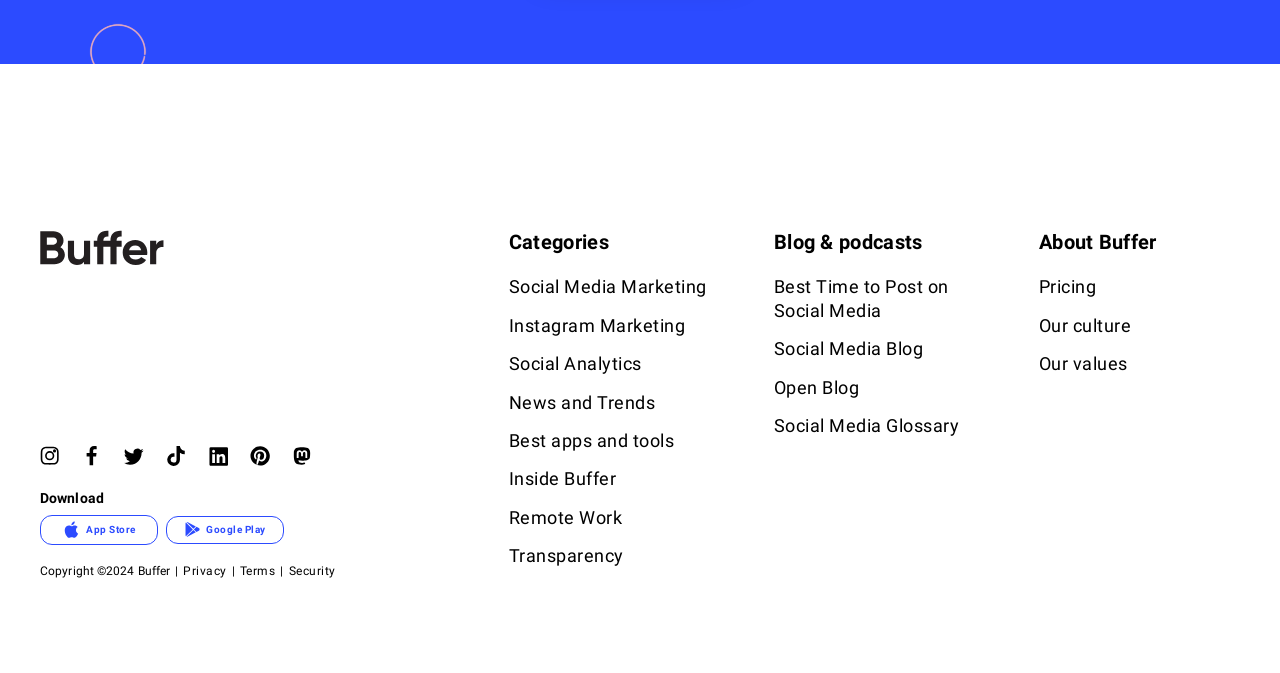Please determine the bounding box coordinates for the UI element described here. Use the format (top-left x, top-left y, bottom-right x, bottom-right y) with values bounded between 0 and 1: Our values

[0.812, 0.523, 0.969, 0.558]